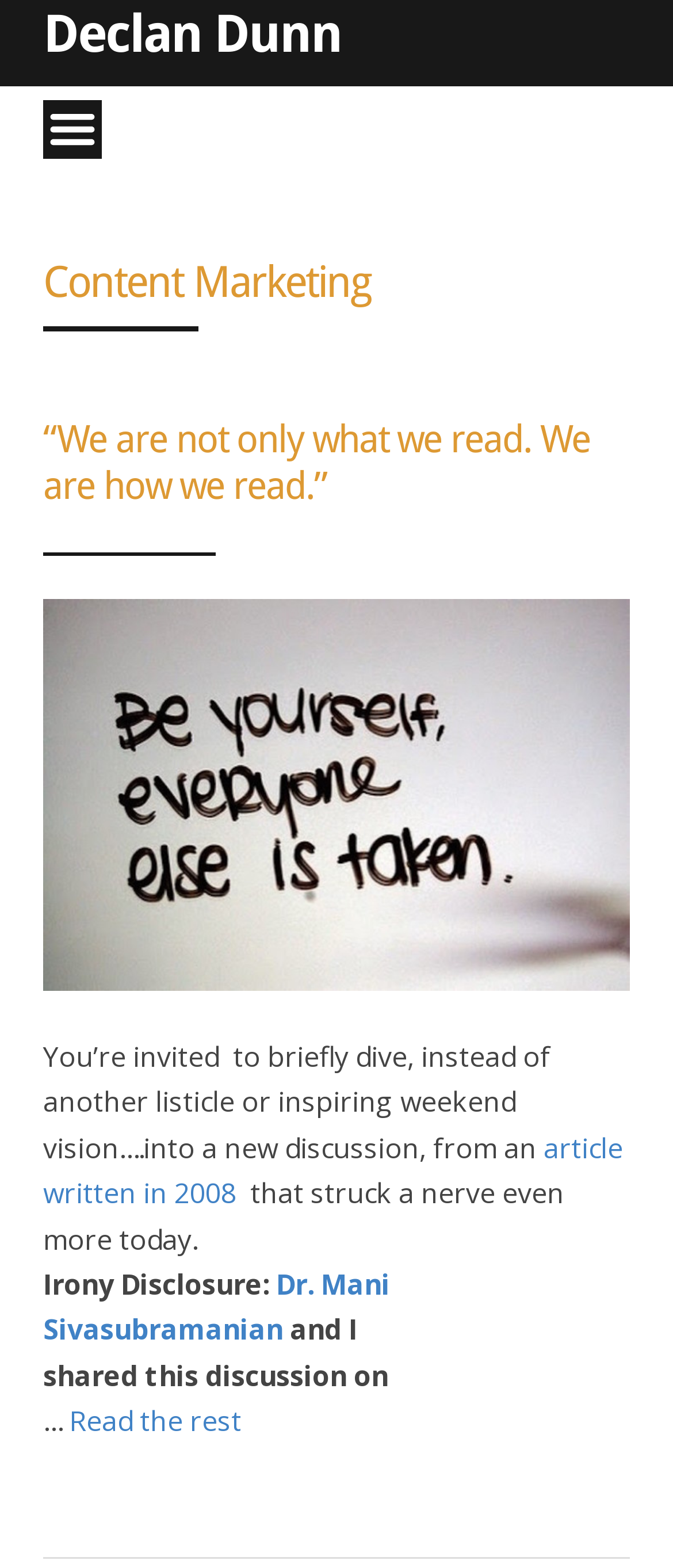Use one word or a short phrase to answer the question provided: 
What is the purpose of the webpage?

Content marketing discussion